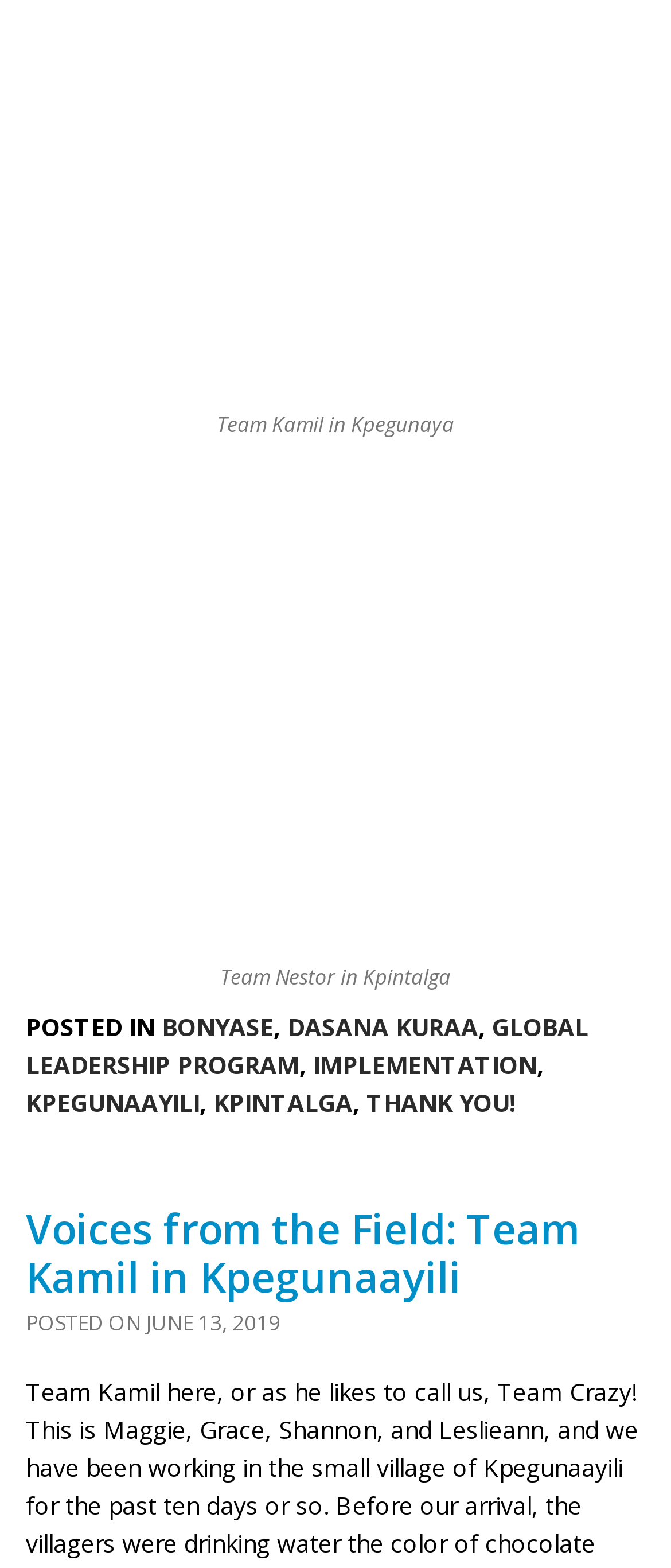Identify the bounding box coordinates of the part that should be clicked to carry out this instruction: "visit the page of BONYASE".

[0.241, 0.644, 0.408, 0.665]